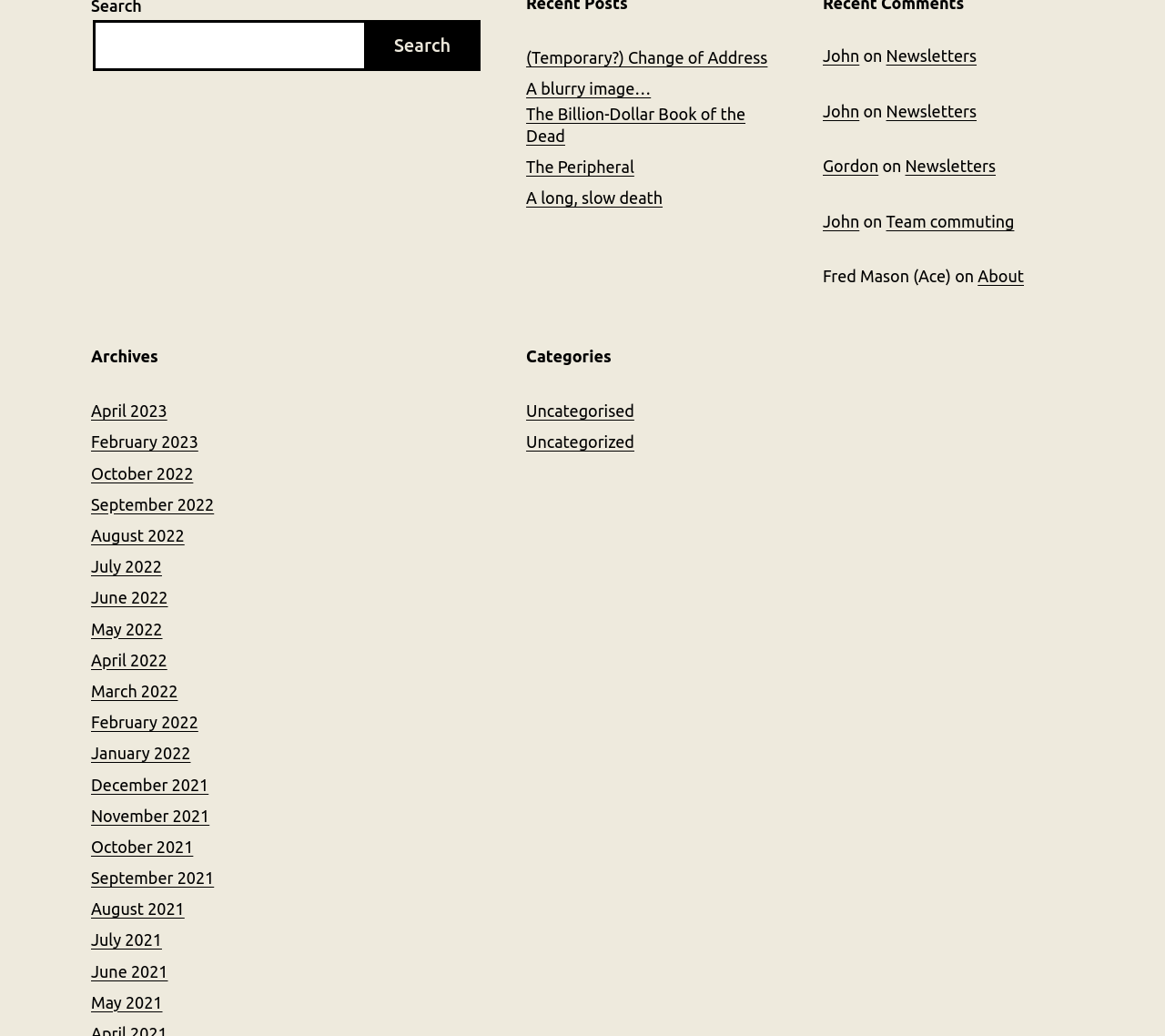Please pinpoint the bounding box coordinates for the region I should click to adhere to this instruction: "Read 'The Billion-Dollar Book of the Dead'".

[0.452, 0.101, 0.667, 0.142]